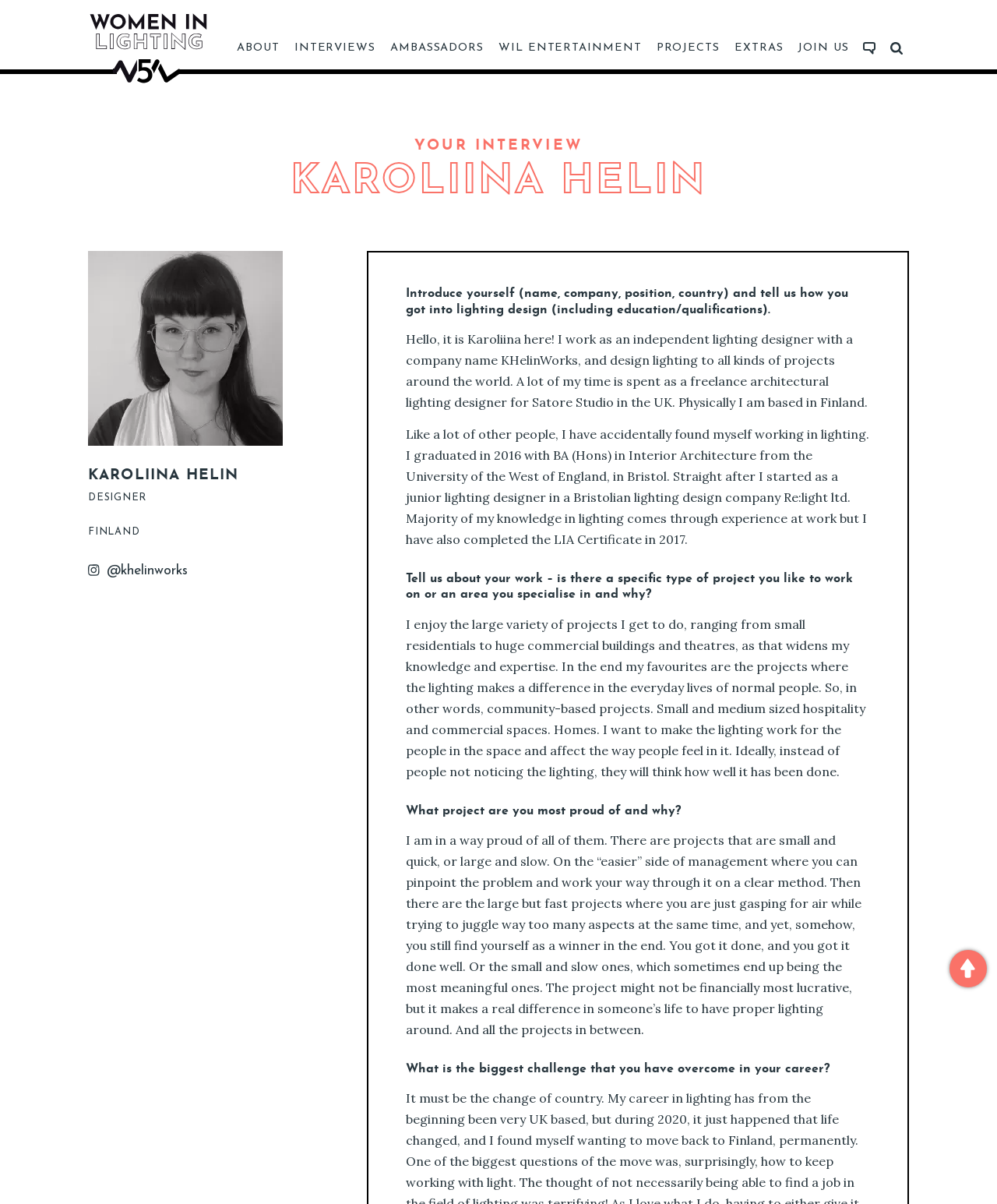What is the country where the person being interviewed is based?
Look at the screenshot and give a one-word or phrase answer.

Finland